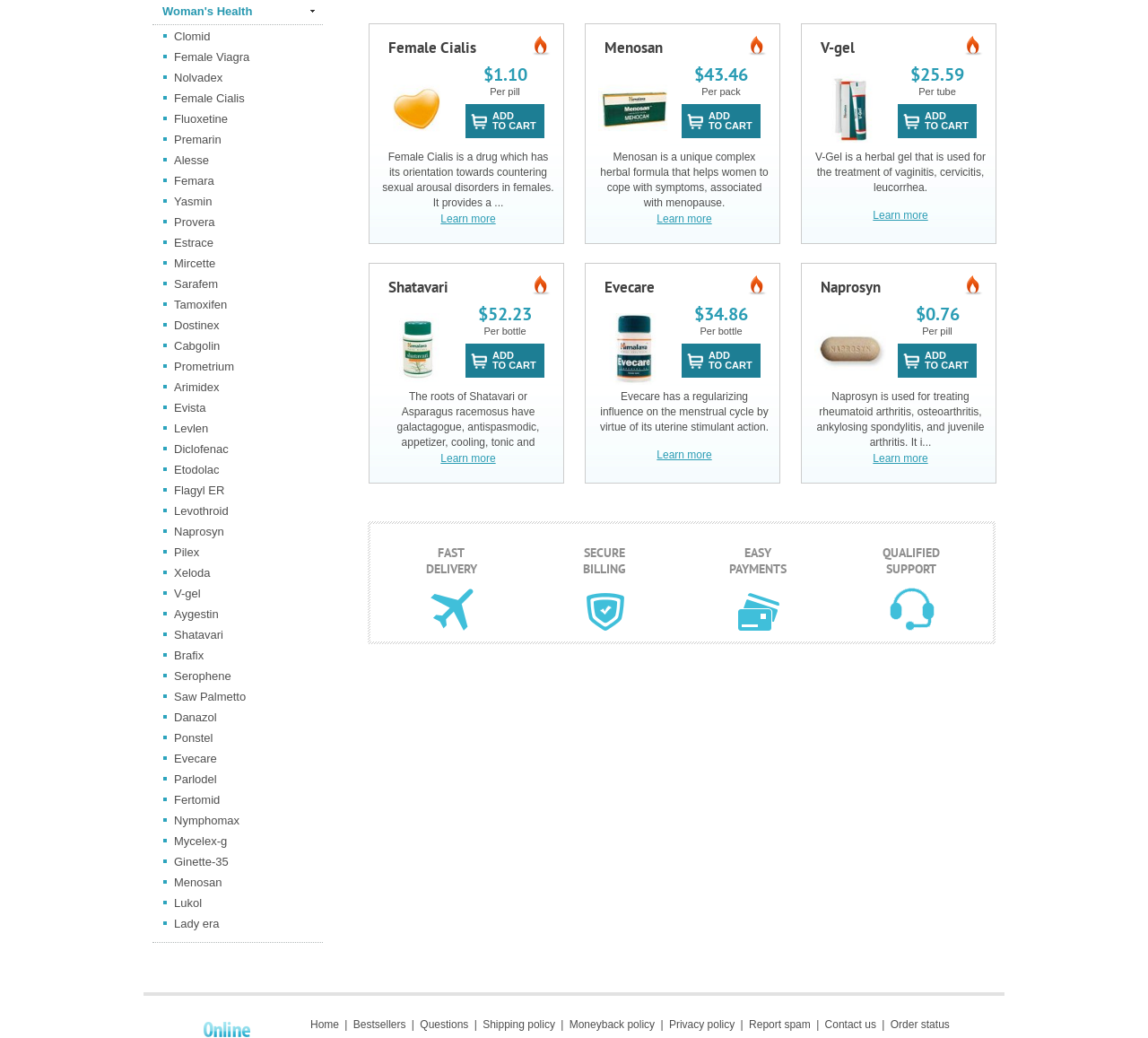What is the description of V-Gel?
Kindly give a detailed and elaborate answer to the question.

I found the link 'V-Gel' and looked for the nearby StaticText element that contains the description, which is 'V-Gel is a herbal gel that is used for the treatment of vaginitis, cervicitis, leucorrhea.'